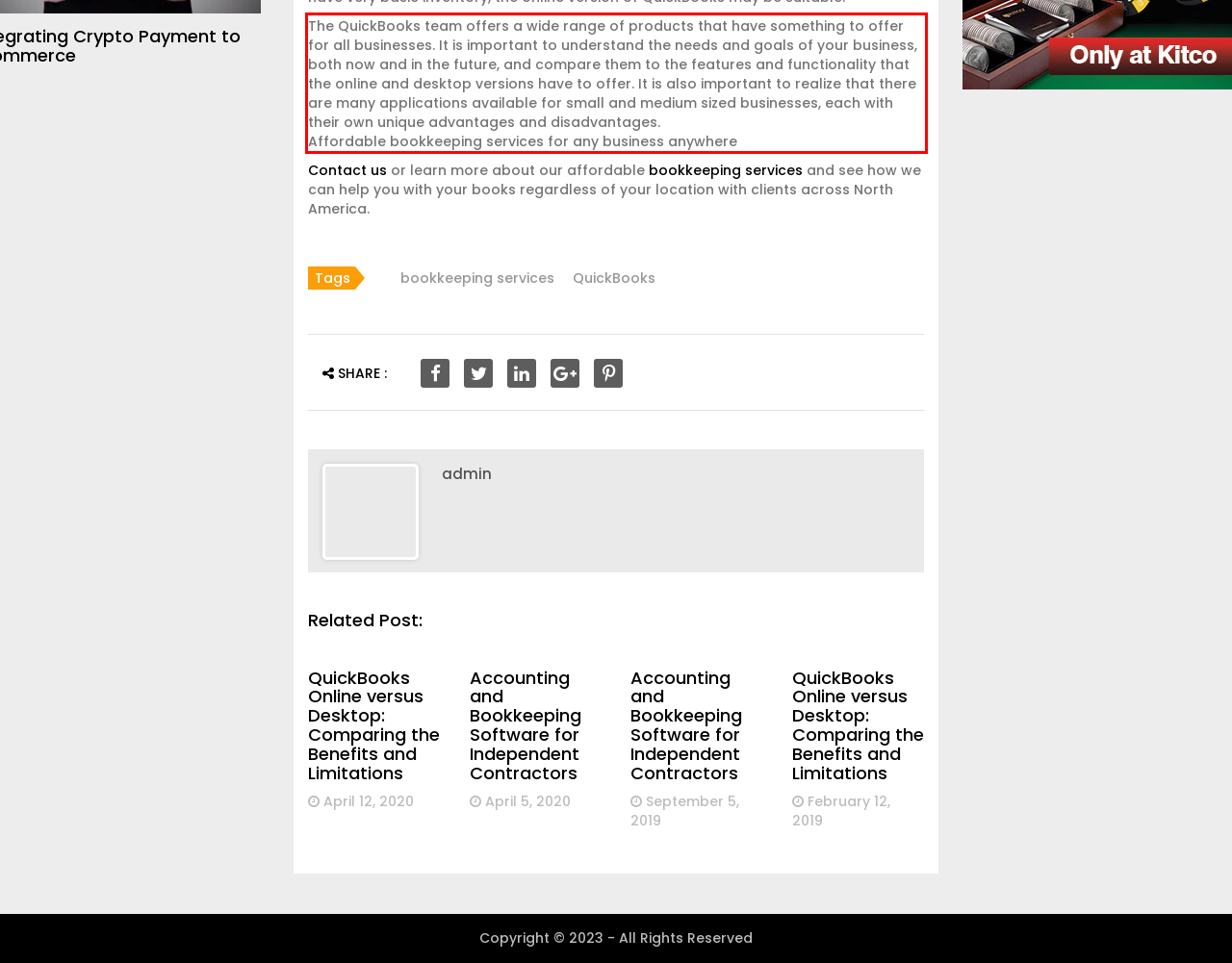Please examine the webpage screenshot containing a red bounding box and use OCR to recognize and output the text inside the red bounding box.

The QuickBooks team offers a wide range of products that have something to offer for all businesses. It is important to understand the needs and goals of your business, both now and in the future, and compare them to the features and functionality that the online and desktop versions have to offer. It is also important to realize that there are many applications available for small and medium sized businesses, each with their own unique advantages and disadvantages. Affordable bookkeeping services for any business anywhere